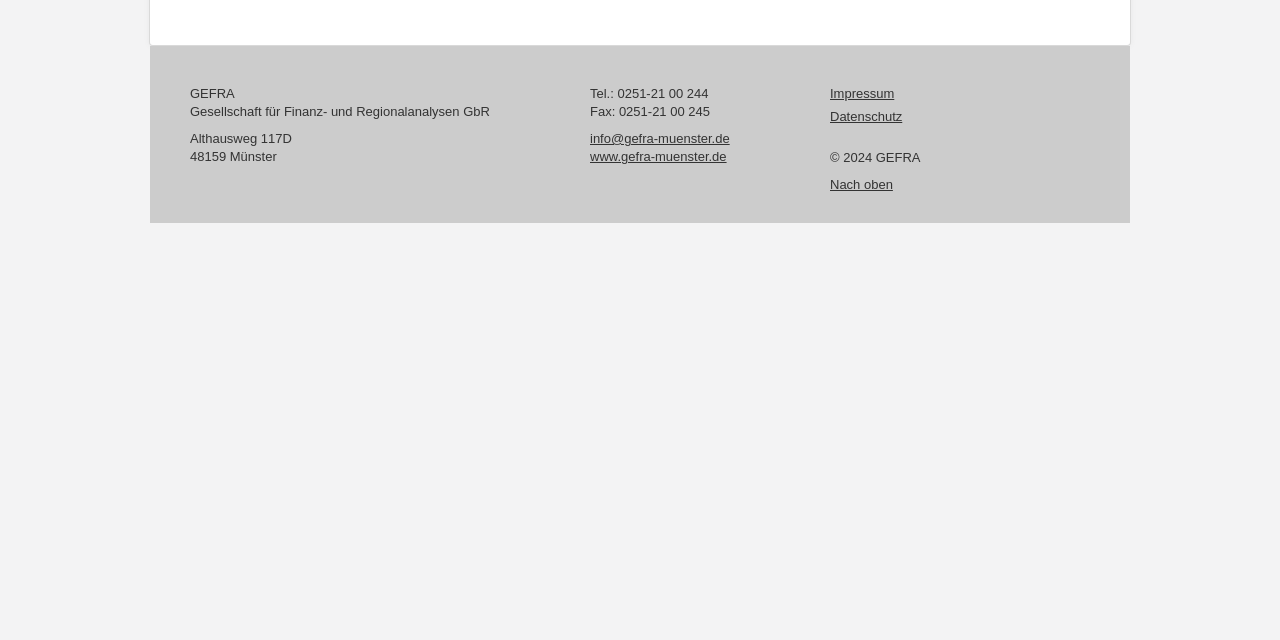Identify the bounding box coordinates for the UI element mentioned here: "Nach oben". Provide the coordinates as four float values between 0 and 1, i.e., [left, top, right, bottom].

[0.648, 0.277, 0.698, 0.308]